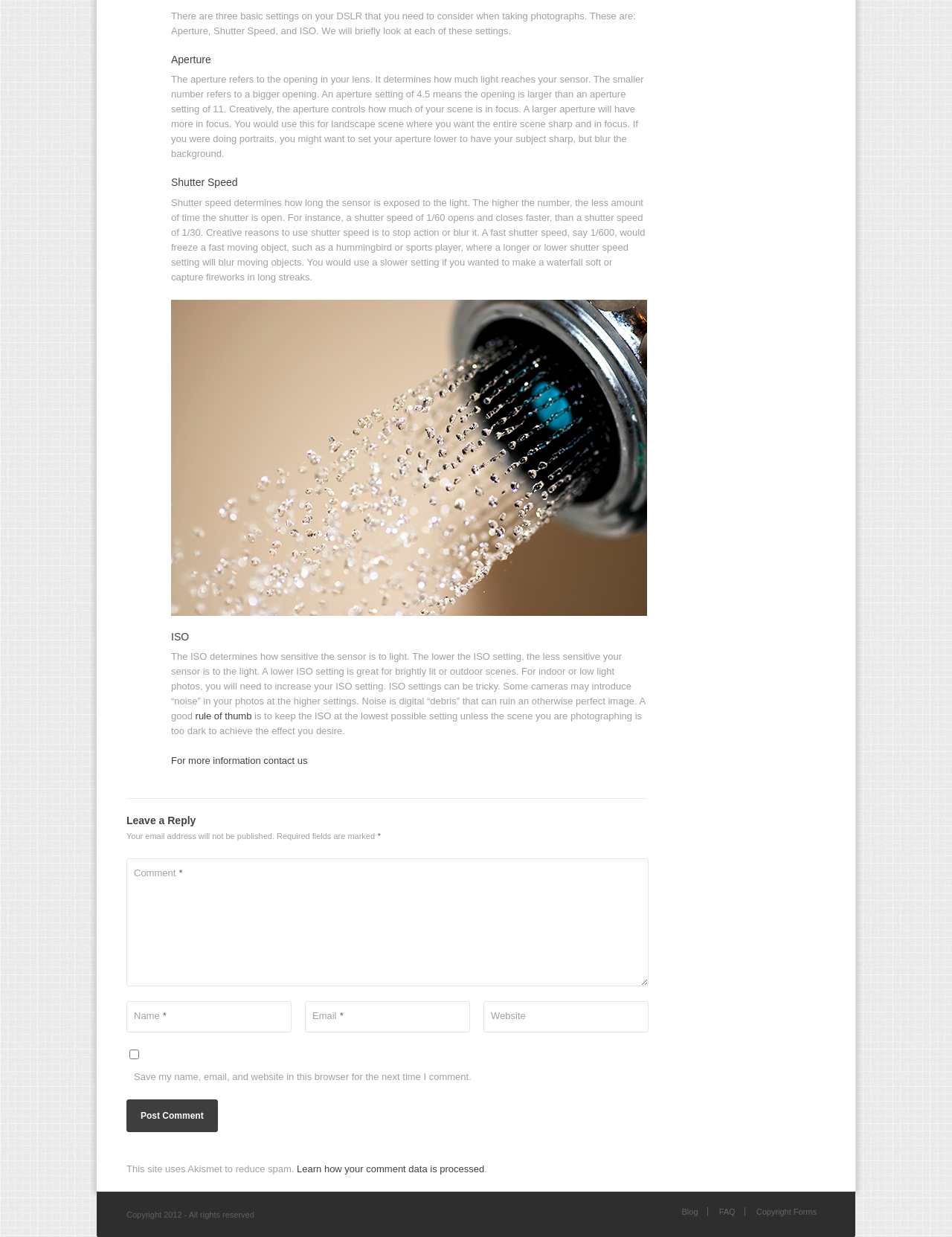Locate the bounding box of the user interface element based on this description: "Copyright Forms".

[0.794, 0.976, 0.858, 0.983]